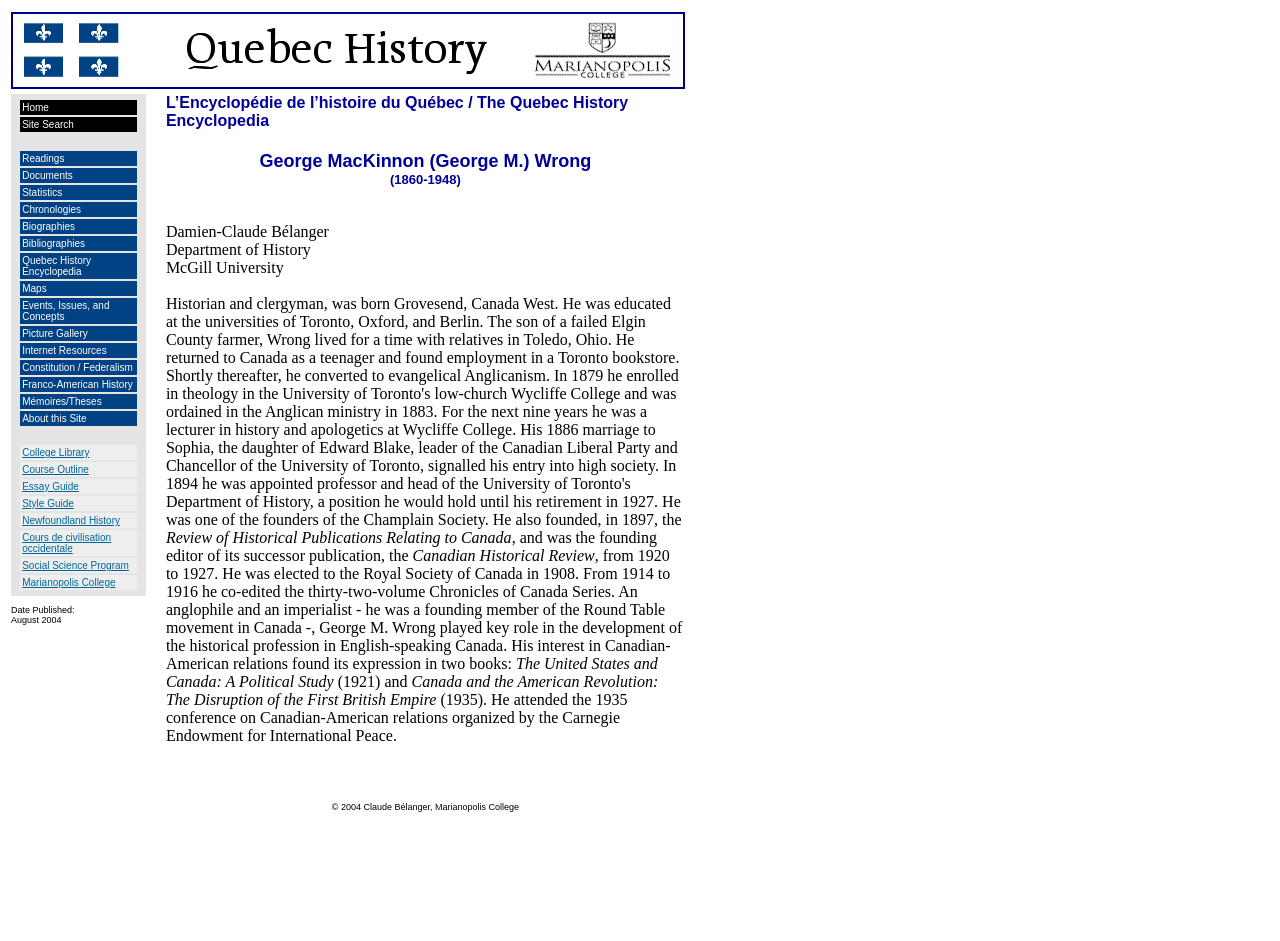Find the bounding box coordinates of the element you need to click on to perform this action: 'Access College Library'. The coordinates should be represented by four float values between 0 and 1, in the format [left, top, right, bottom].

[0.017, 0.475, 0.07, 0.487]